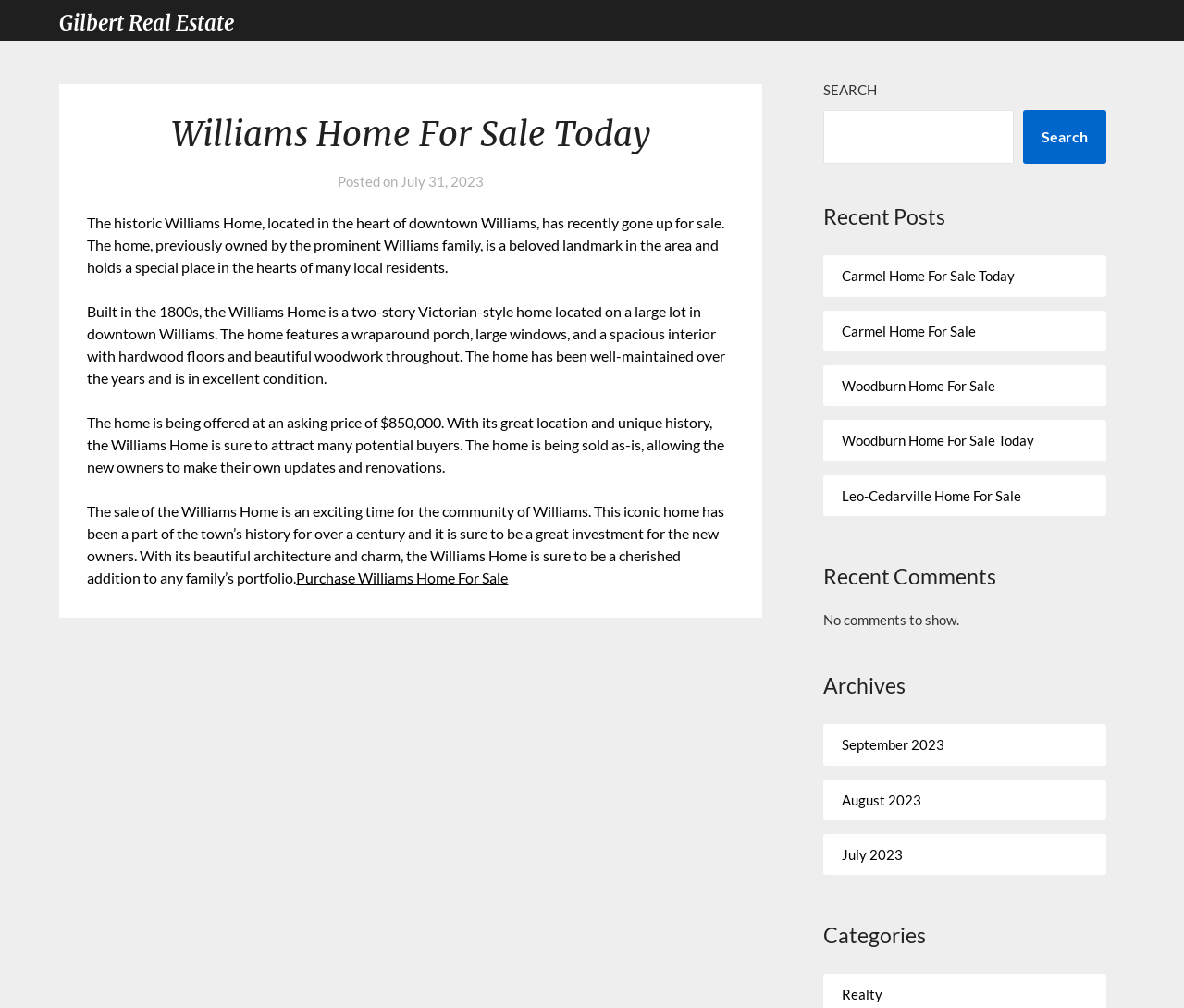From the element description: "July 2023", extract the bounding box coordinates of the UI element. The coordinates should be expressed as four float numbers between 0 and 1, in the order [left, top, right, bottom].

[0.711, 0.839, 0.763, 0.856]